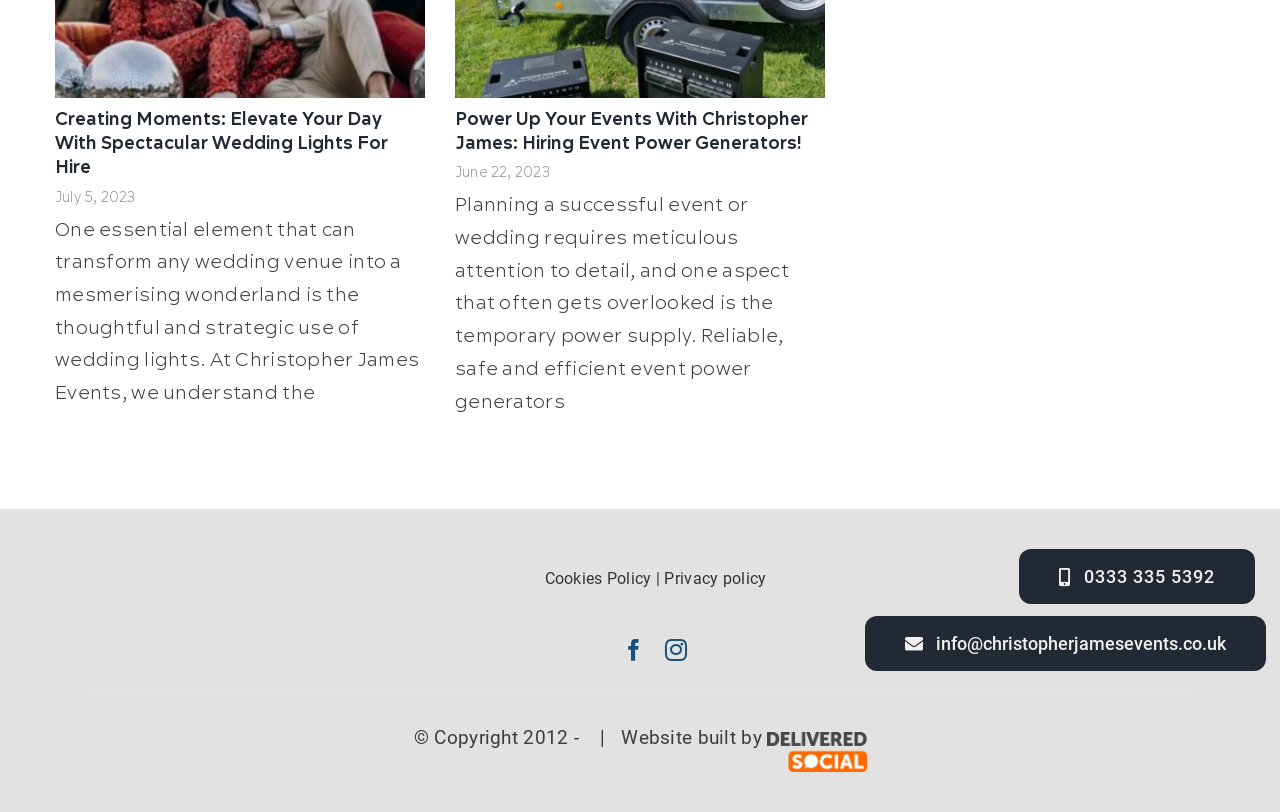Using the description: "info@christopherjamesevents.co.uk", identify the bounding box of the corresponding UI element in the screenshot.

[0.676, 0.759, 0.989, 0.827]